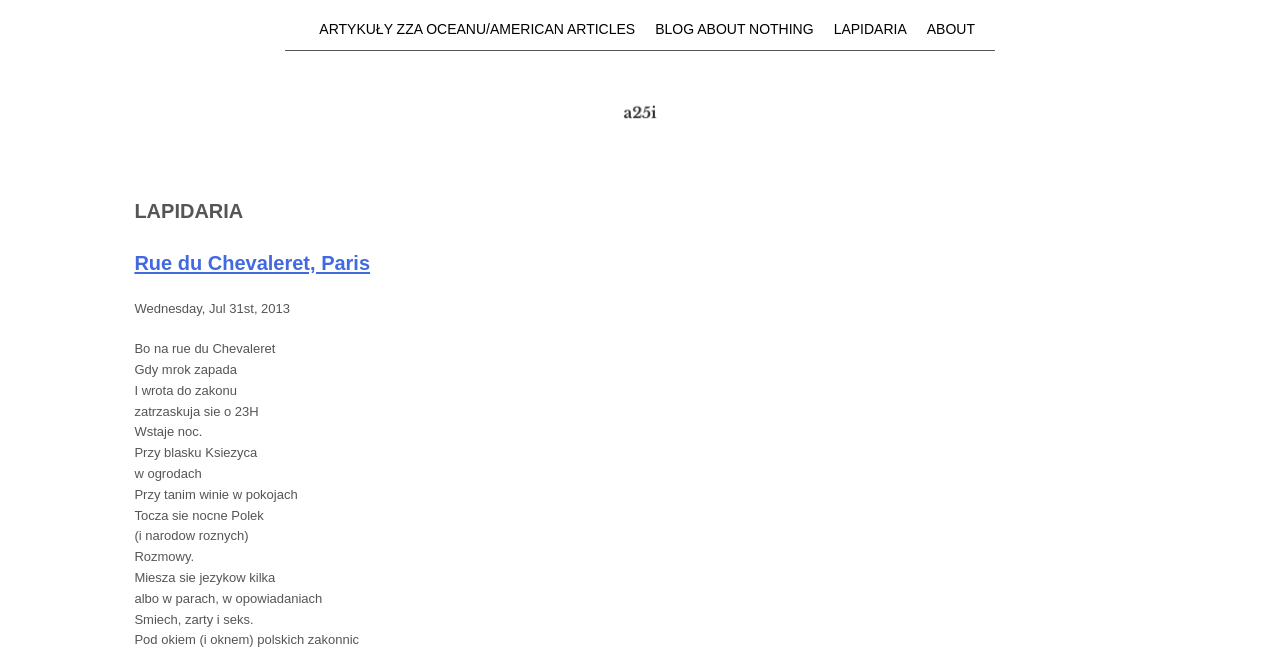Describe all the significant parts and information present on the webpage.

The webpage is titled "Lapidaria | a25i.com" and appears to be a personal blog or website. At the top, there is a "Skip to main content" link, followed by a navigation menu with five links: "ARTYKUŁY ZZA OCEANU/AMERICAN ARTICLES", "BLOG ABOUT NOTHING", "LAPIDARIA", and "ABOUT". 

Below the navigation menu, there is a section with a link and an image, both labeled "a25i.com". The image is positioned above the link. 

The main content of the webpage is divided into two sections. The first section has a heading "LAPIDARIA" and appears to be a poem or a piece of creative writing. The text is arranged in short paragraphs, with each line or stanza separated by a small gap. The poem describes a scene in Paris, mentioning a specific street, Rue du Chevaleret, and a particular atmosphere, with references to the moon, night, and wine.

The second section, located at the bottom of the page, contains a footer with the date "Wednesday, Jul 31st, 2013" and a series of static text elements that appear to be a continuation of the poem or creative writing from the first section. These text elements are arranged in a similar format, with short lines or stanzas separated by small gaps. The text continues to describe a scene, mentioning conversations, laughter, and relationships.